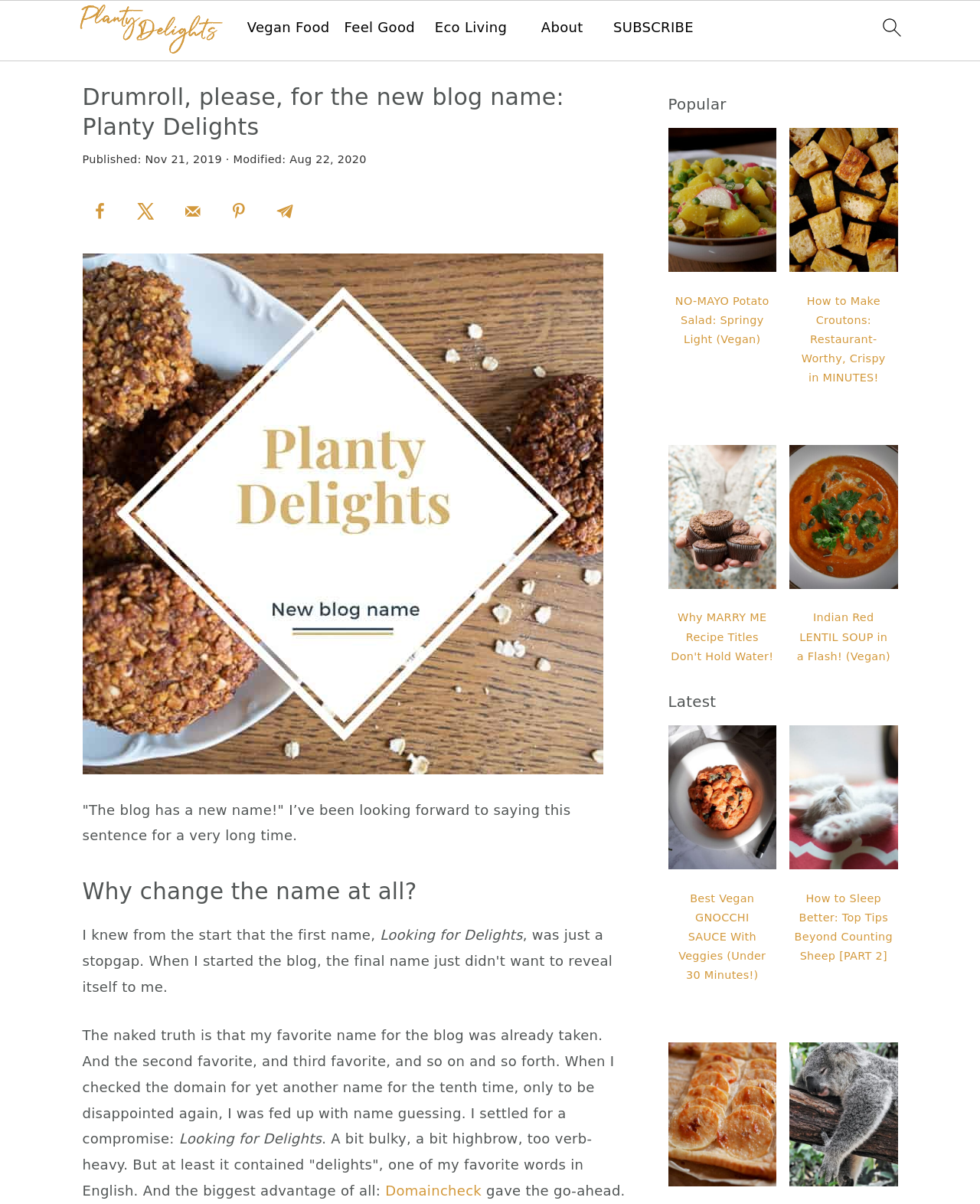Please determine the bounding box coordinates of the element's region to click for the following instruction: "share on Facebook".

[0.084, 0.161, 0.12, 0.19]